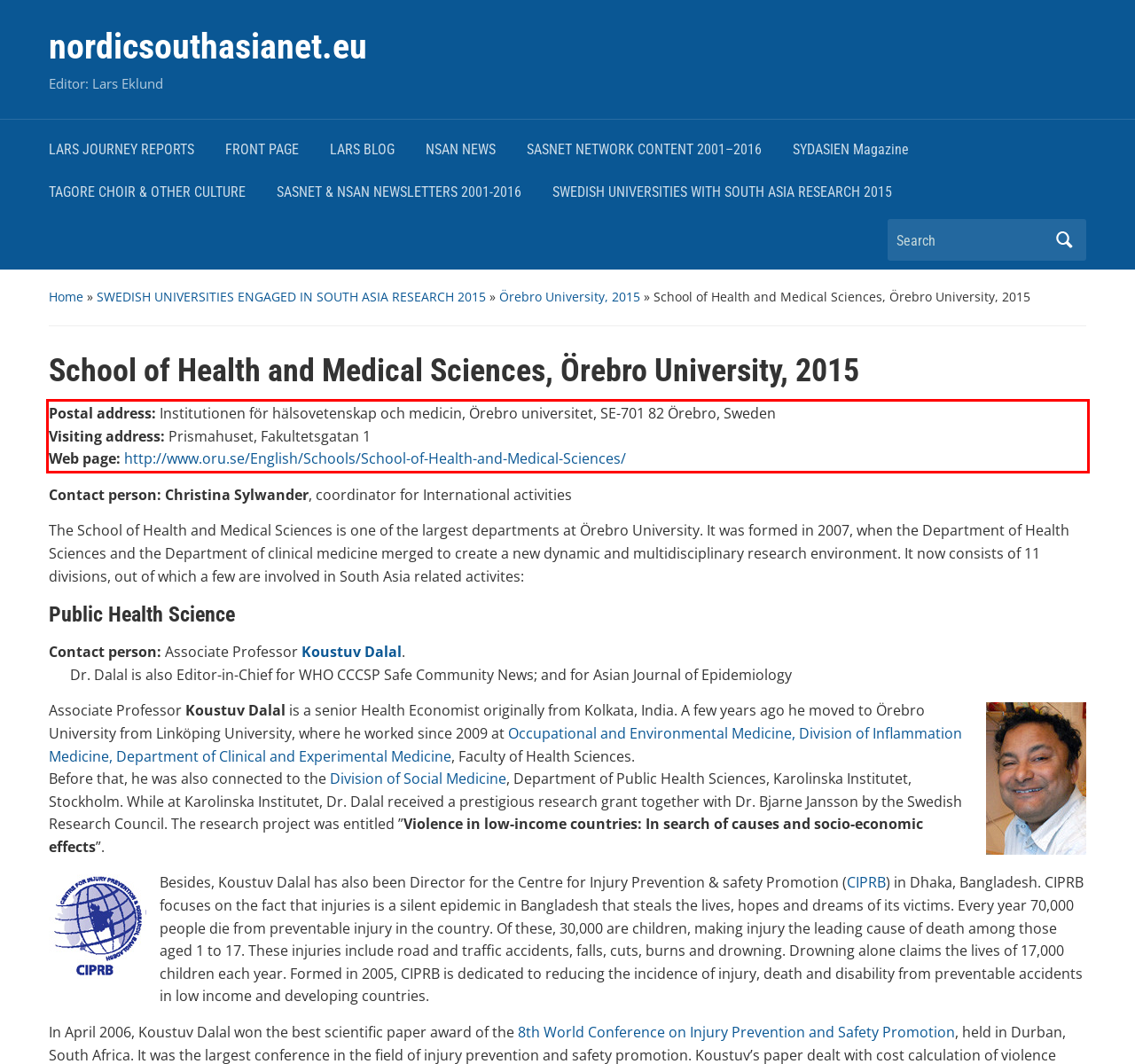Given a screenshot of a webpage with a red bounding box, extract the text content from the UI element inside the red bounding box.

Postal address: Institutionen för hälsovetenskap och medicin, Örebro universitet, SE-701 82 Örebro, Sweden Visiting address: Prismahuset, Fakultetsgatan 1 Web page: http://www.oru.se/English/Schools/School-of-Health-and-Medical-Sciences/